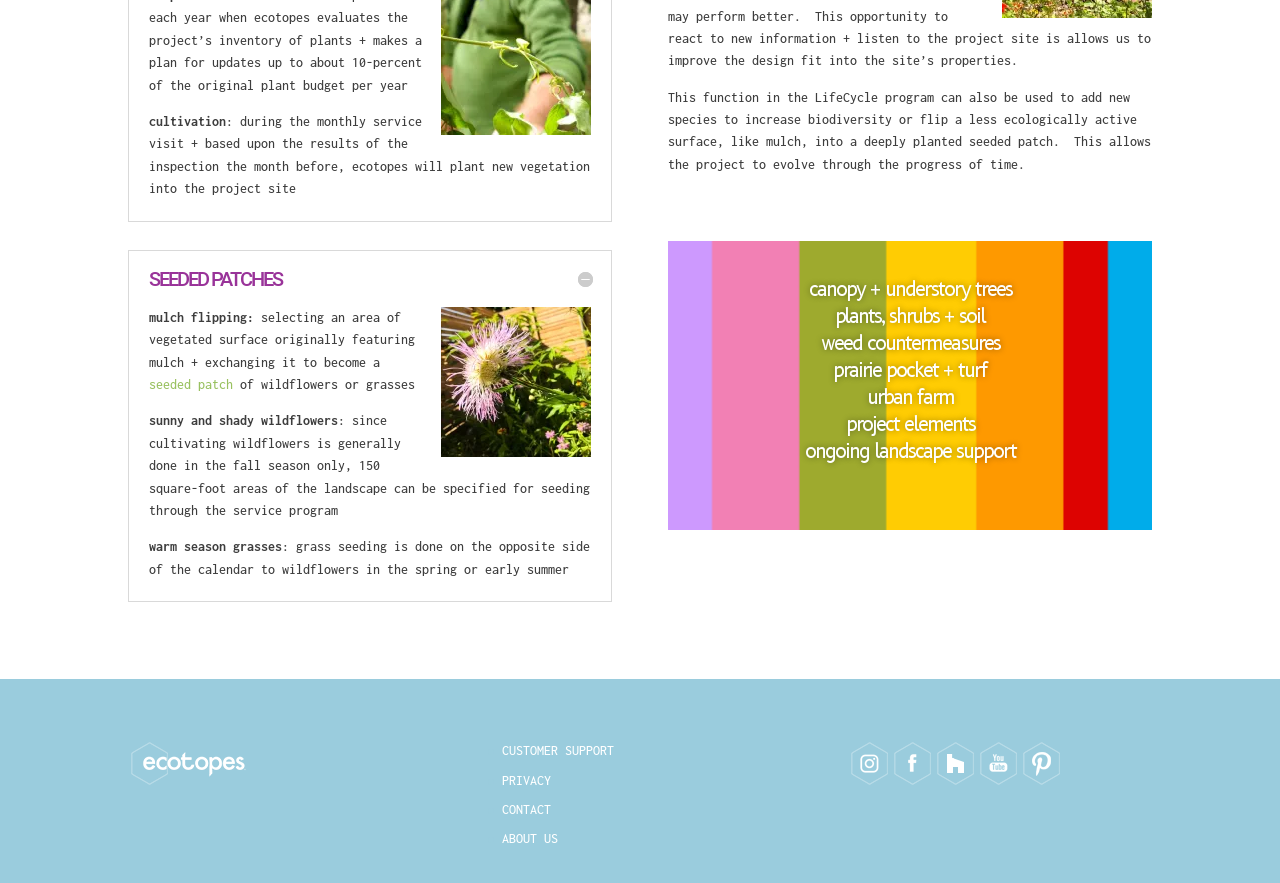Given the element description "ongoing landscape support", identify the bounding box of the corresponding UI element.

[0.629, 0.496, 0.793, 0.527]